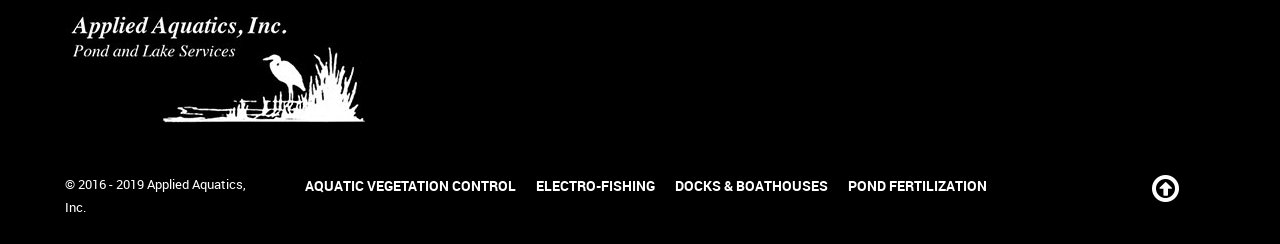Use the details in the image to answer the question thoroughly: 
What is the symbol present at the top right corner?

I examined the top right corner of the webpage and found a symbol 'uf01b', which is likely a font awesome icon.